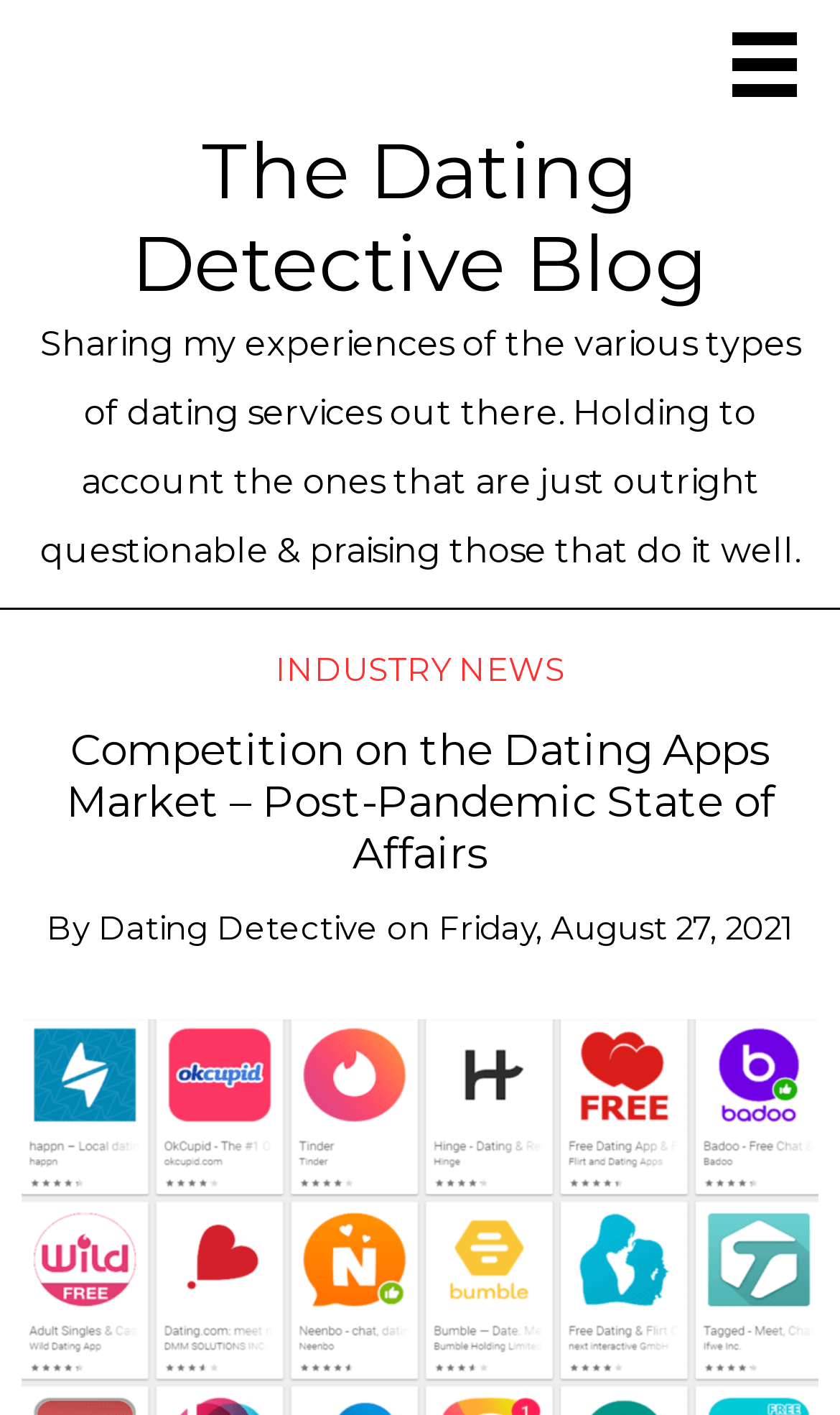Determine which piece of text is the heading of the webpage and provide it.

Competition on the Dating Apps Market – Post-Pandemic State of Affairs